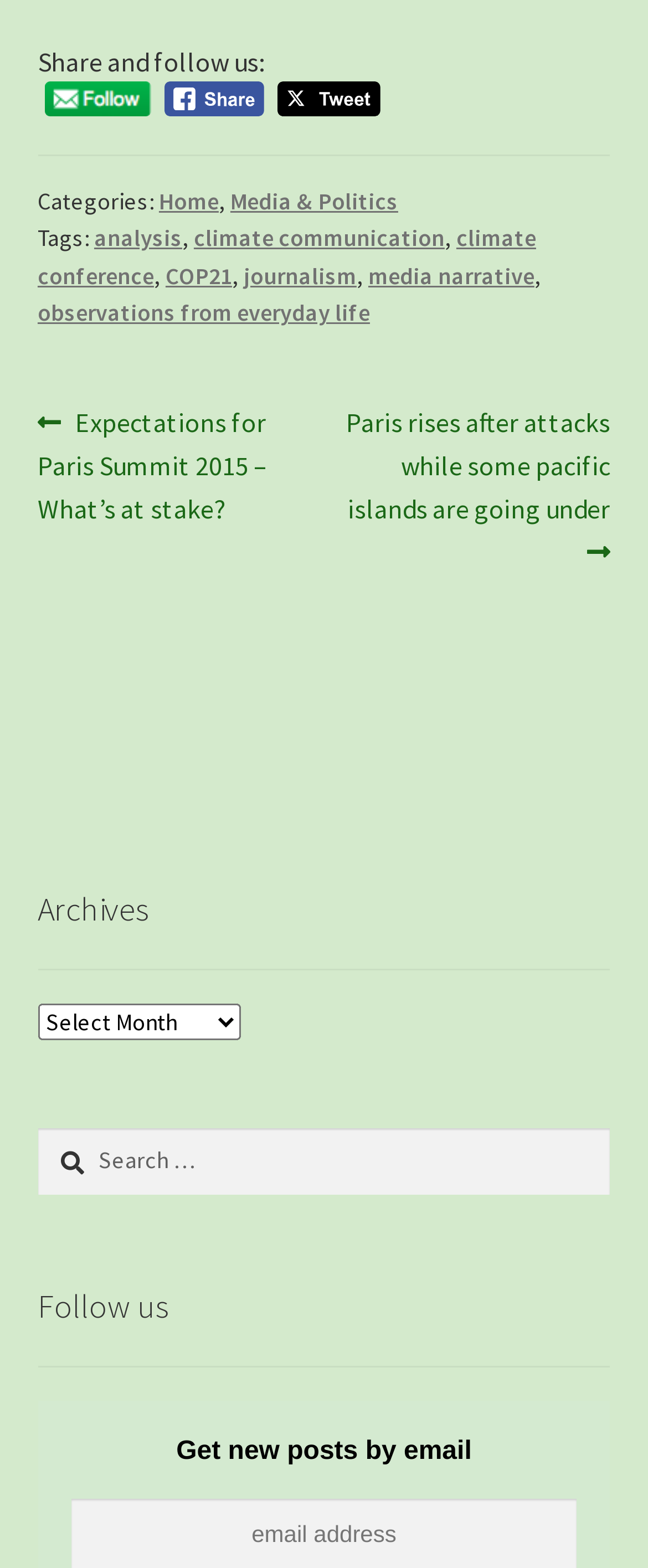Identify the bounding box coordinates for the UI element that matches this description: "observations from everyday life".

[0.058, 0.19, 0.571, 0.209]